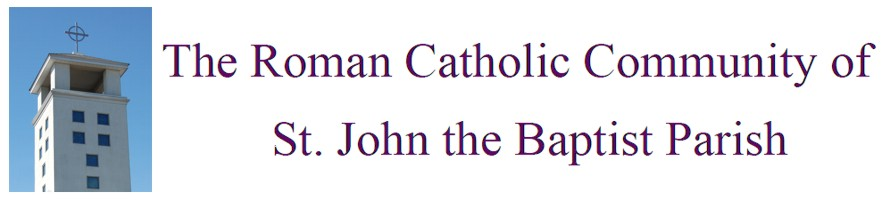Provide a comprehensive description of the image.

This image features the official title of the Roman Catholic community, elegantly displaying "The Roman Catholic Community of St. John the Baptist Parish." Accompanied by a visual element, there is a building structure with a cross atop, symbolizing the church's prominence. The text is presented in a sophisticated font style, conveying a sense of reverence and community spirit associated with the St. John the Baptist Parish, located in Ottsville, Pennsylvania. This imagery reflects the parish's commitment to faith and community, inviting individuals to engage with its religious and social initiatives.